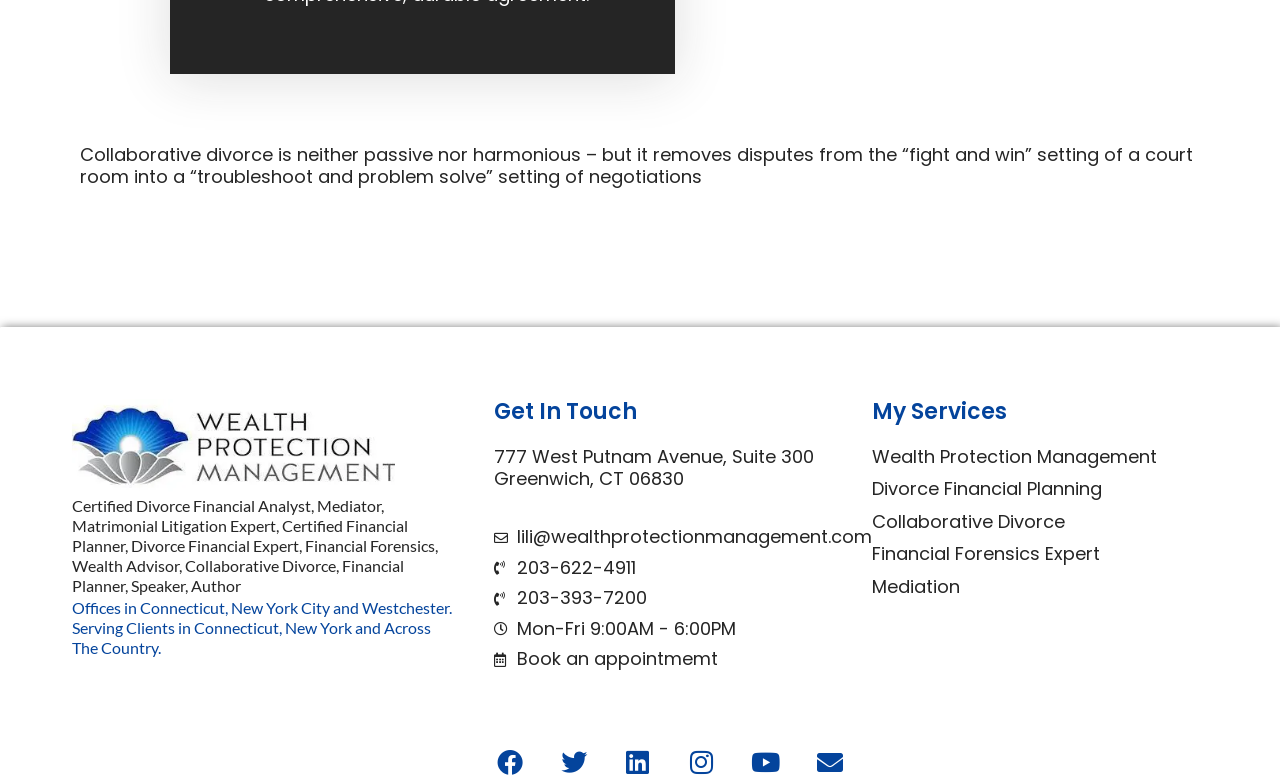Please mark the clickable region by giving the bounding box coordinates needed to complete this instruction: "Get in touch".

[0.386, 0.513, 0.681, 0.547]